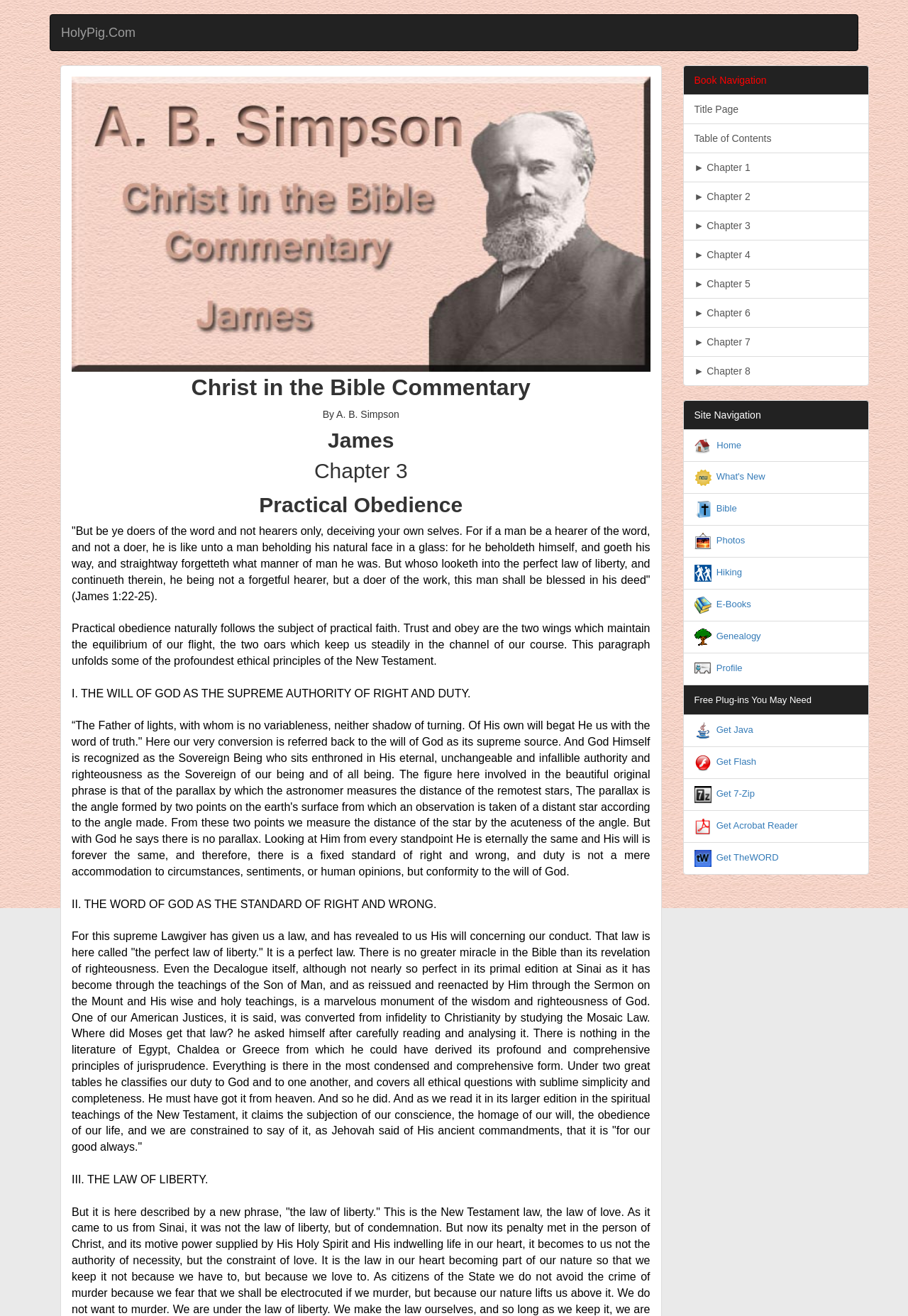Determine the bounding box coordinates of the element's region needed to click to follow the instruction: "Go to the Home page". Provide these coordinates as four float numbers between 0 and 1, formatted as [left, top, right, bottom].

[0.789, 0.334, 0.816, 0.342]